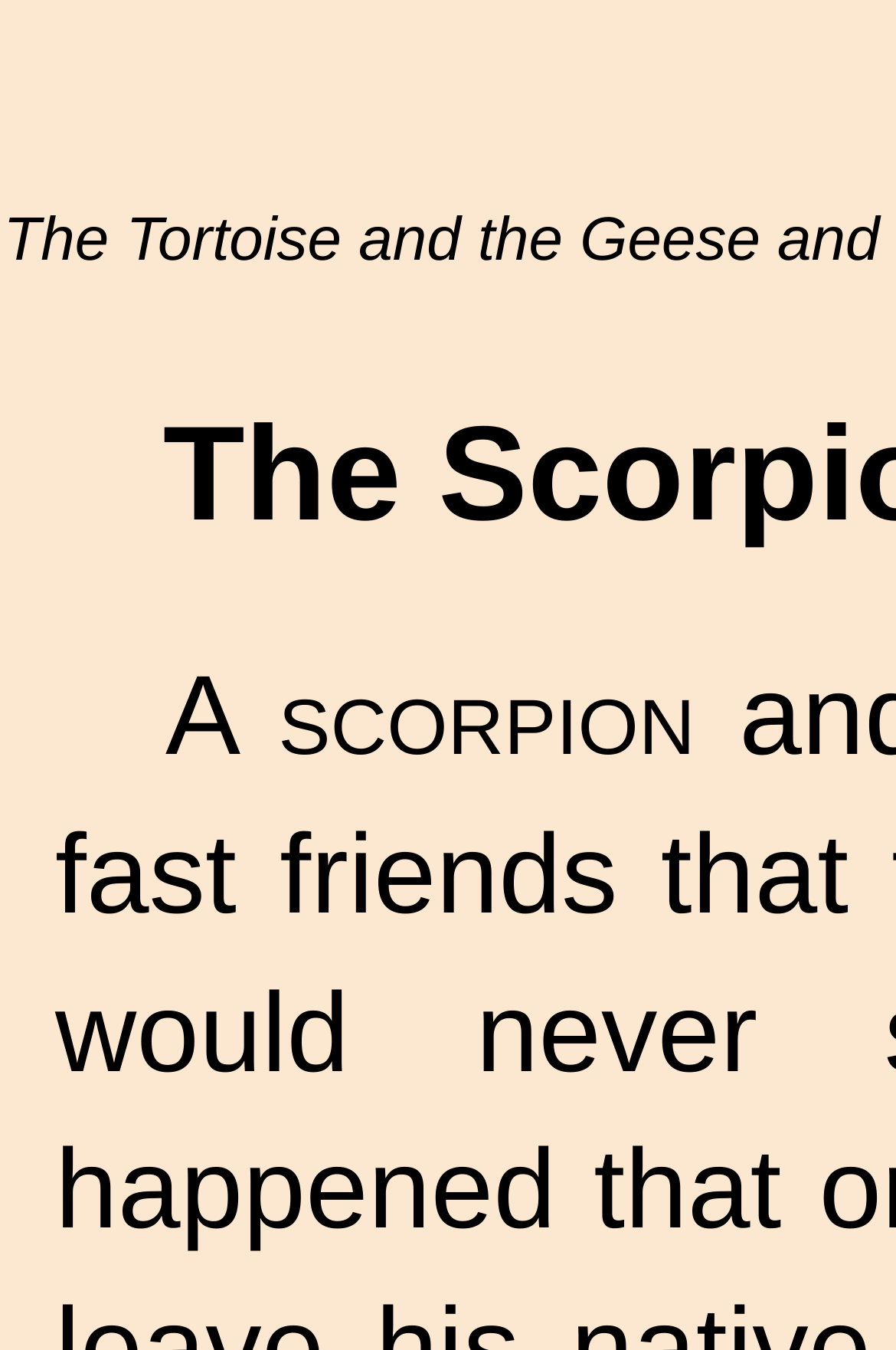Locate the headline of the webpage and generate its content.

The Scorpion and the Tortoise